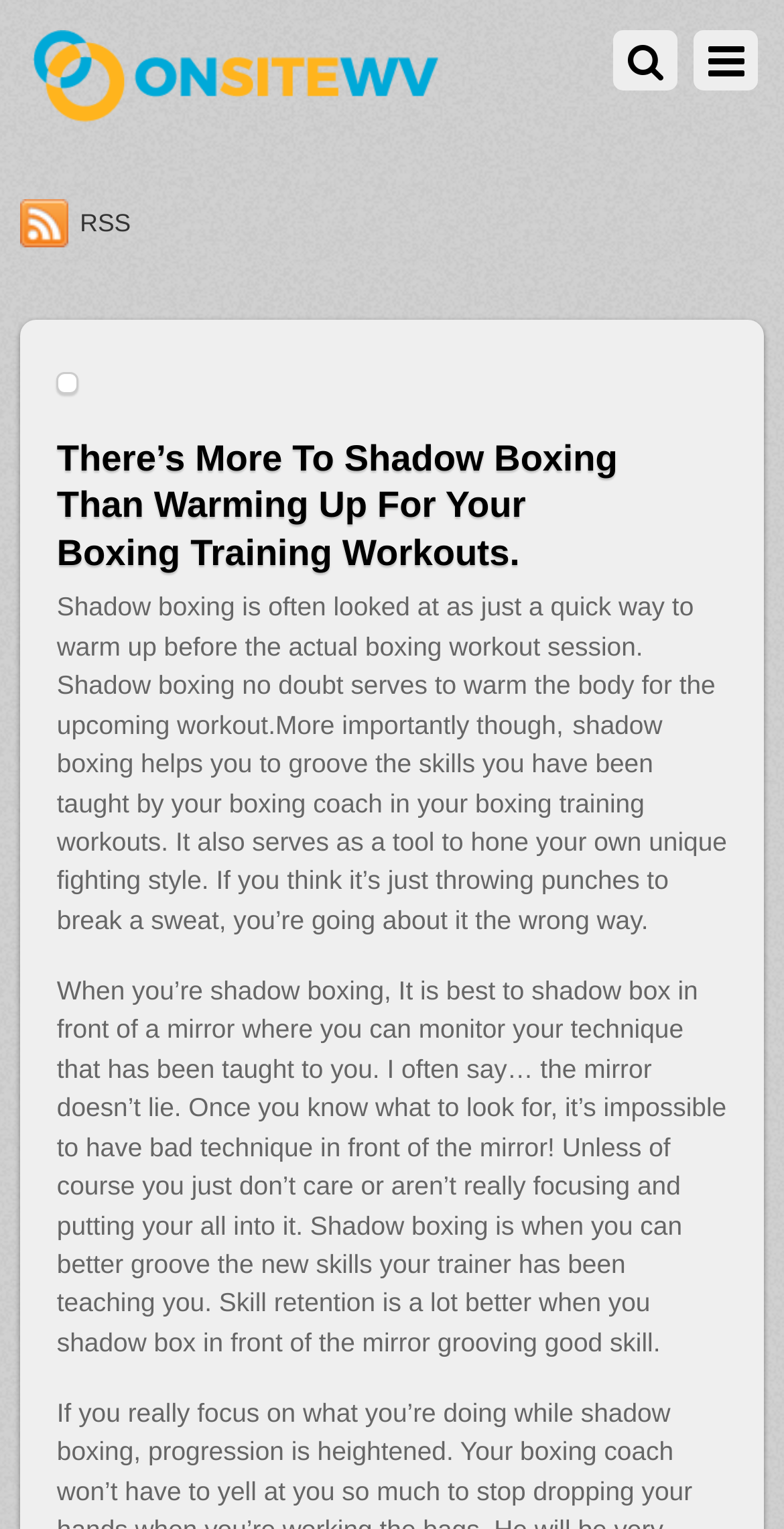Please use the details from the image to answer the following question comprehensively:
What is the purpose of shadow boxing?

The webpage explains that shadow boxing serves to warm the body for the upcoming workout, and more importantly, it helps to groove the skills you have been taught by your boxing coach in your boxing training workouts, and it also serves as a tool to hone your own unique fighting style, as mentioned in the StaticText elements with the texts 'Shadow boxing is often looked at as just a quick way to warm up before the actual boxing workout session.' and 'shadow boxing helps you to groove the skills you have been taught by your boxing coach in your boxing training workouts.'